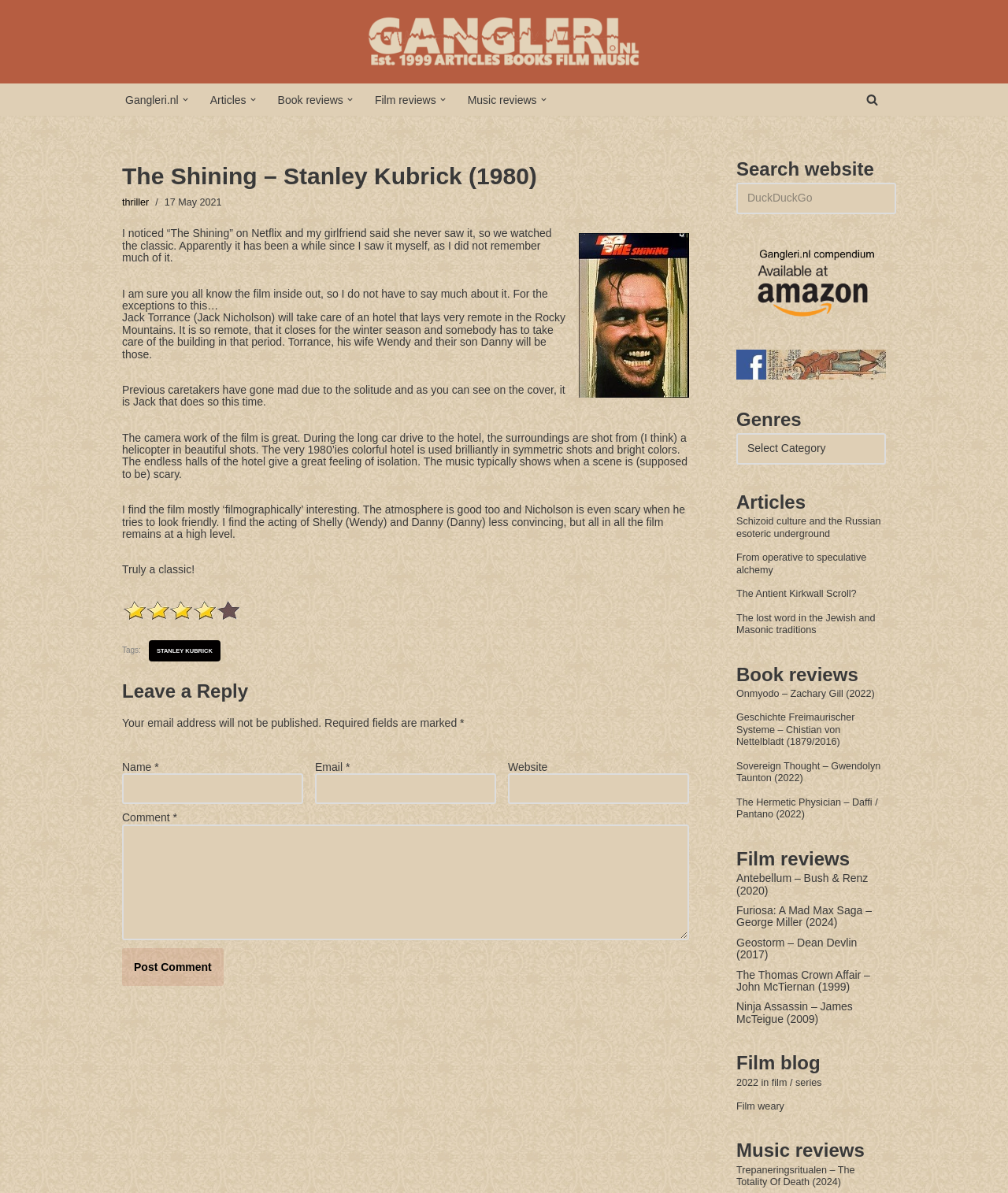Generate a thorough explanation of the webpage's elements.

This webpage is a film review of "The Shining" directed by Stanley Kubrick in 1980. At the top, there is a navigation menu with links to the website's homepage, articles, book reviews, film reviews, and music reviews. Below the navigation menu, there is a heading with the title of the film review, followed by a link to the film's genre, "thriller". 

To the right of the heading, there is a figure, likely an image related to the film. Below the heading, there is a brief introduction to the film, followed by several paragraphs of text discussing the film's plot, cinematography, and acting. 

On the right side of the page, there is a search bar and a section with links to other articles on the website, categorized by genre. There are also links to book reviews and film reviews. 

At the bottom of the page, there is a comment section where users can leave a reply. The comment section includes fields for name, email, website, and comment, as well as a "Post Comment" button.